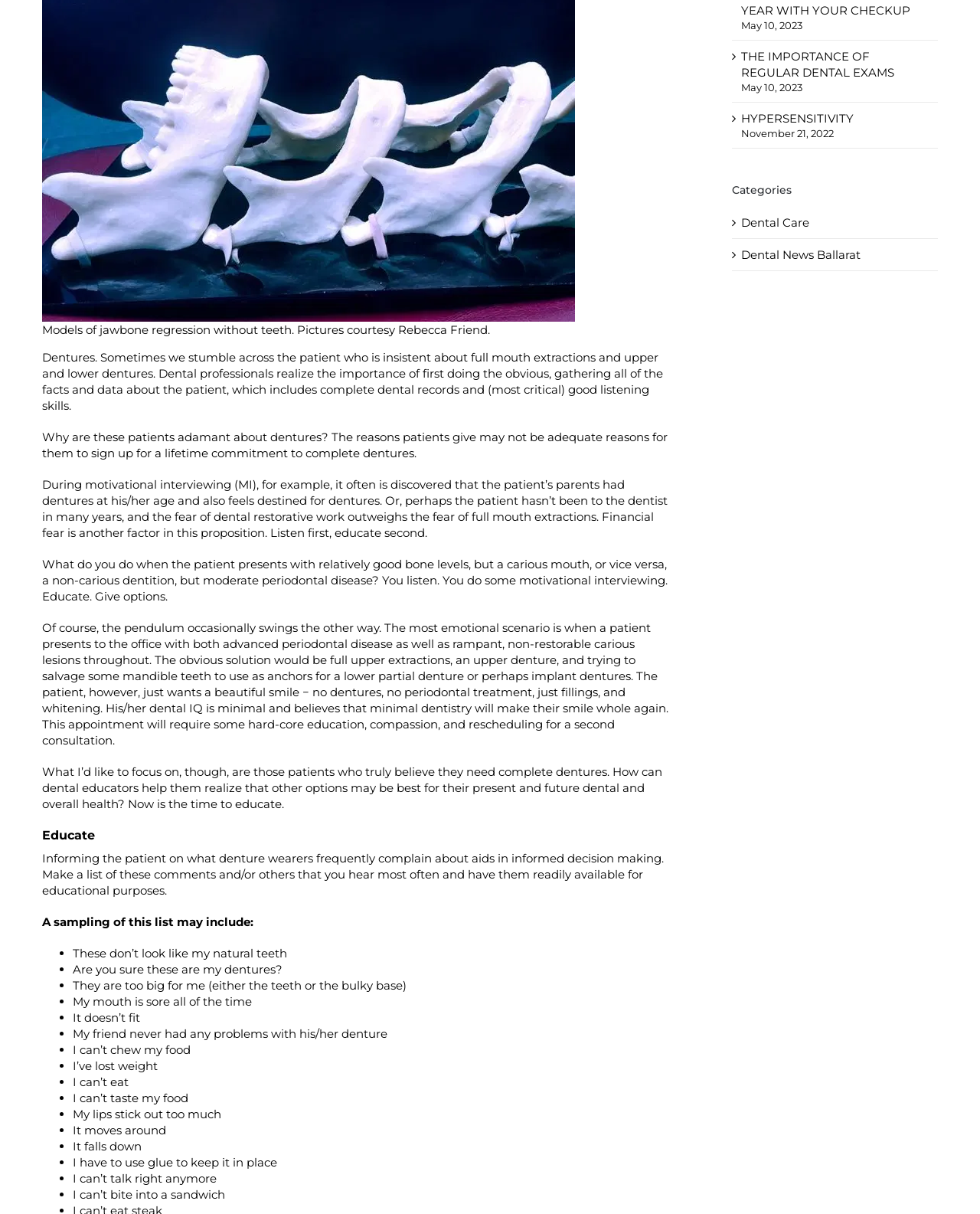Extract the bounding box coordinates for the HTML element that matches this description: "Go to Top". The coordinates should be four float numbers between 0 and 1, i.e., [left, top, right, bottom].

[0.904, 0.382, 0.941, 0.404]